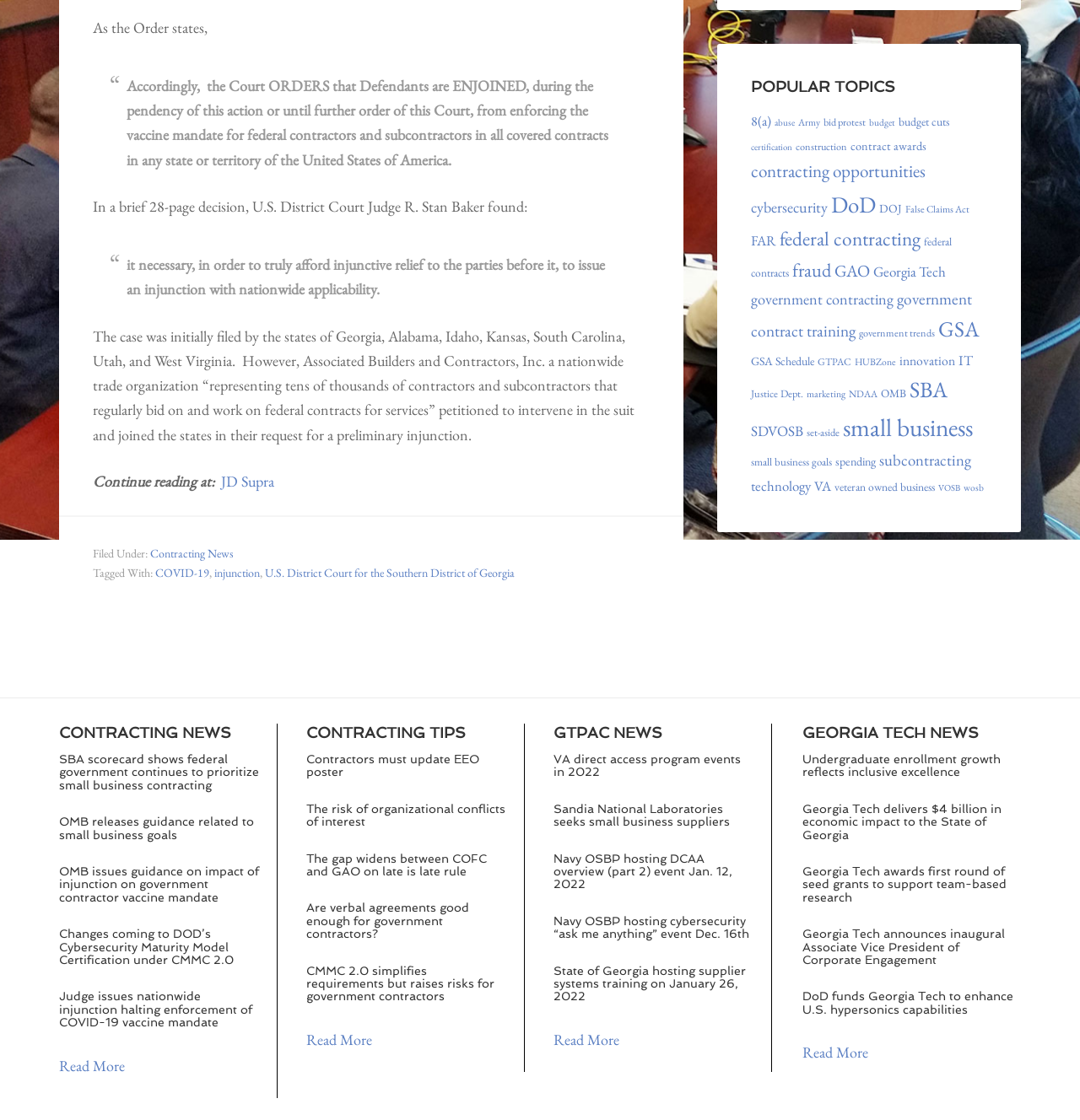Identify the bounding box of the HTML element described as: "federal contracting".

[0.722, 0.201, 0.852, 0.225]